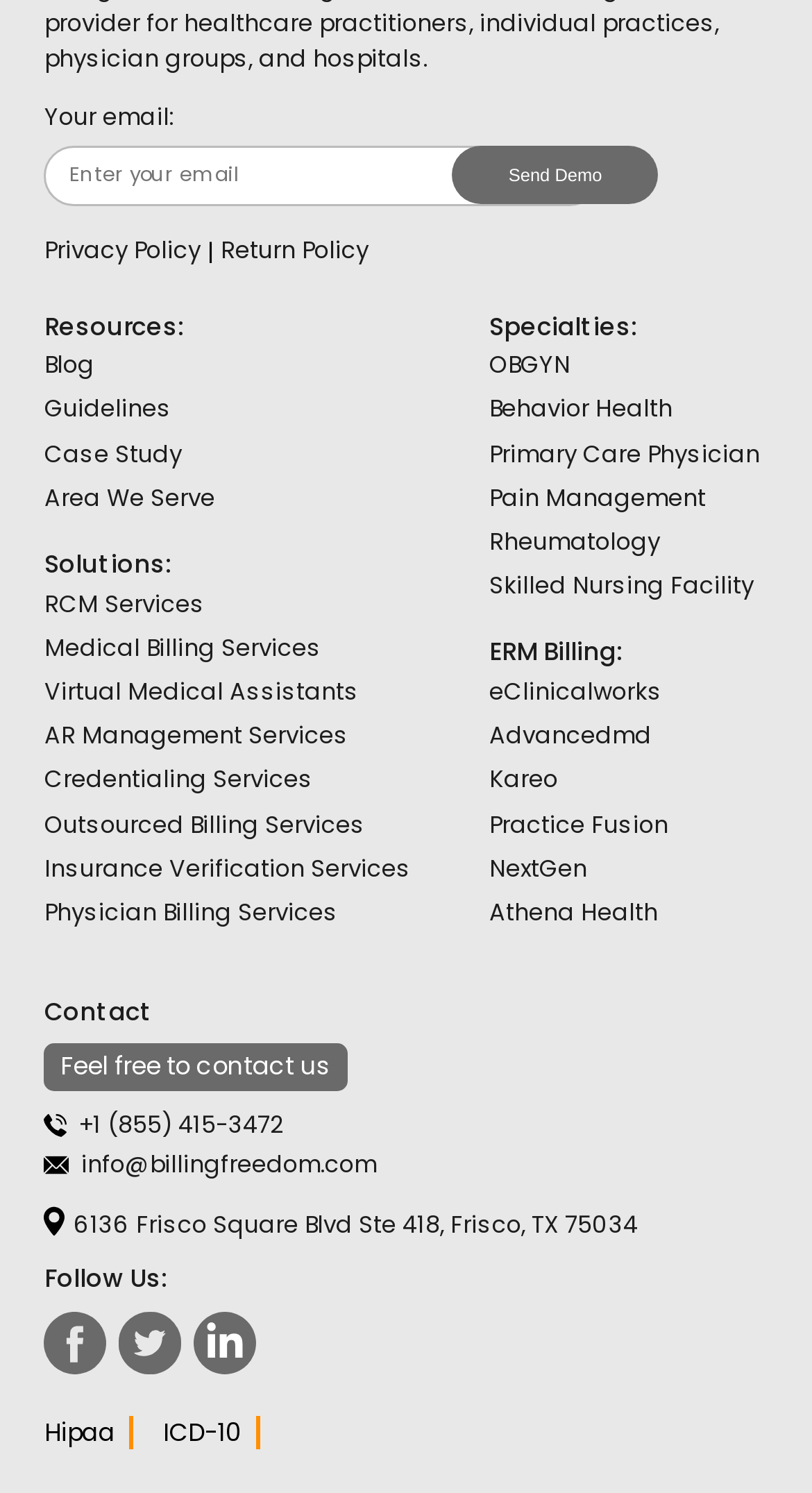Provide the bounding box coordinates for the UI element that is described by this text: "Noah_concept". The coordinates should be in the form of four float numbers between 0 and 1: [left, top, right, bottom].

None